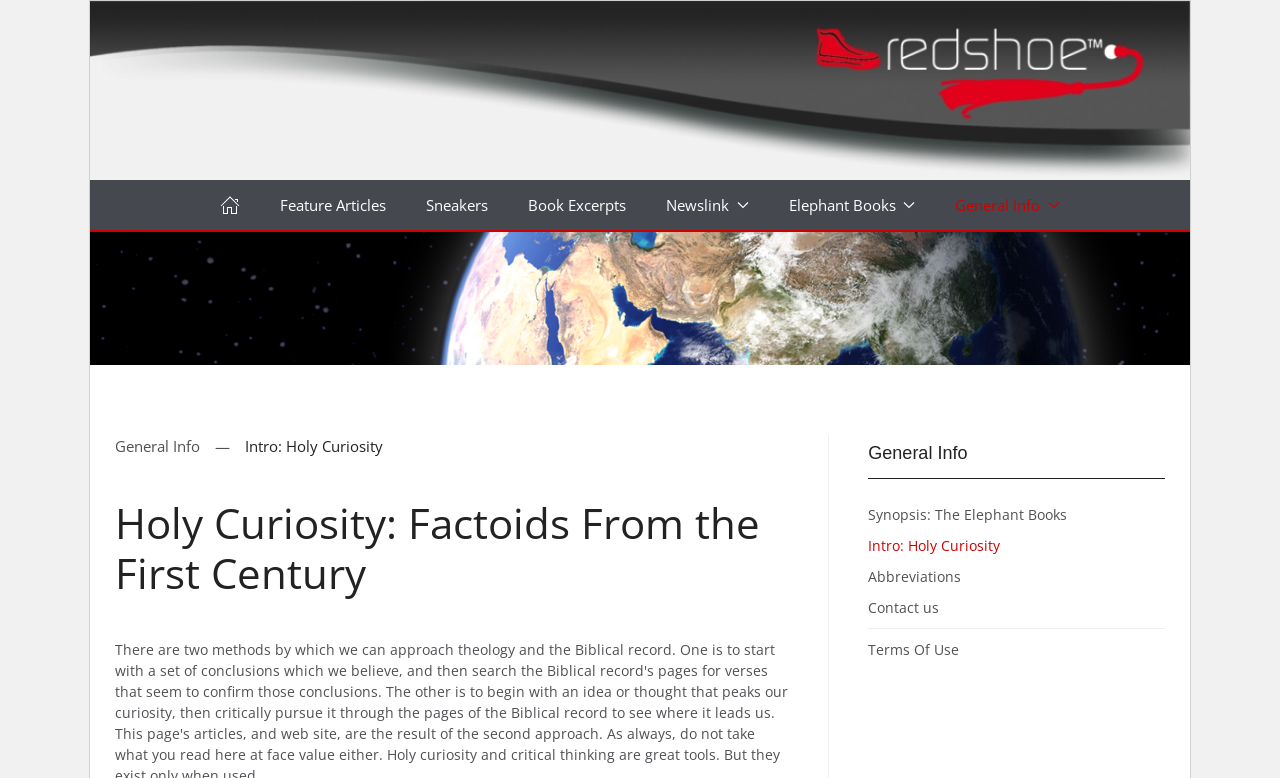Please determine the bounding box coordinates of the element's region to click for the following instruction: "read book excerpts".

[0.397, 0.231, 0.505, 0.295]